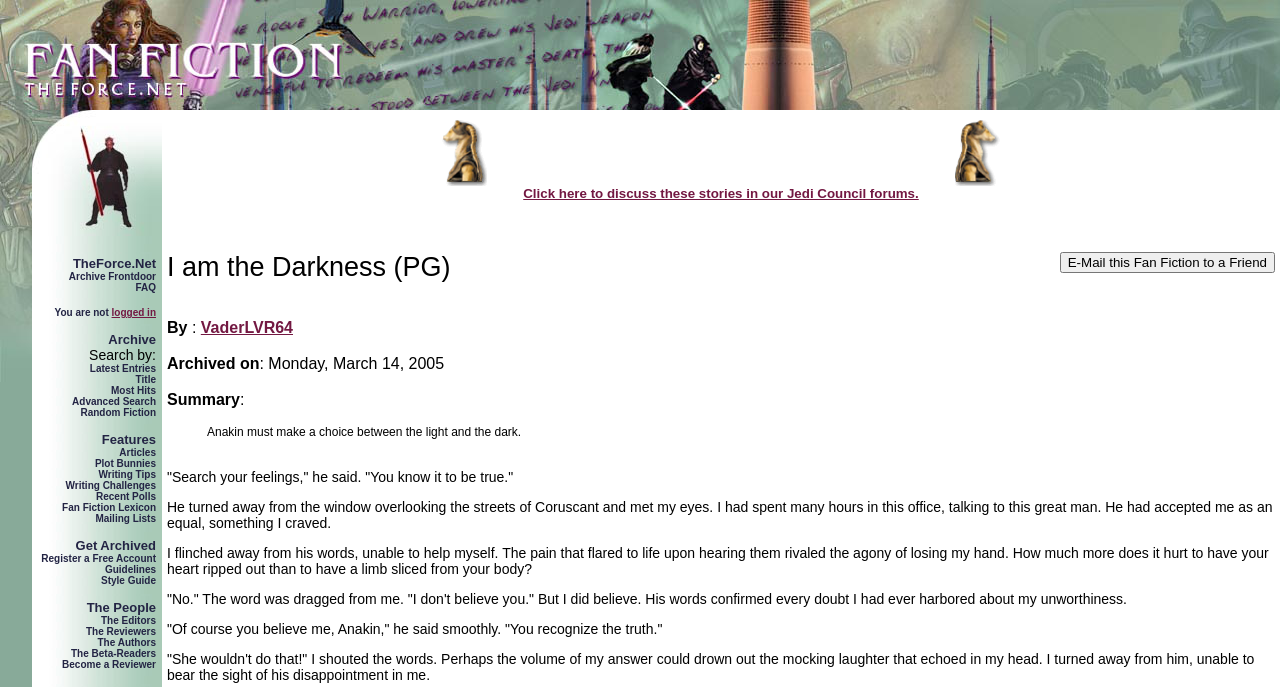Identify the bounding box coordinates of the region I need to click to complete this instruction: "Click on the 'TheForce.Net' link".

[0.057, 0.373, 0.122, 0.394]